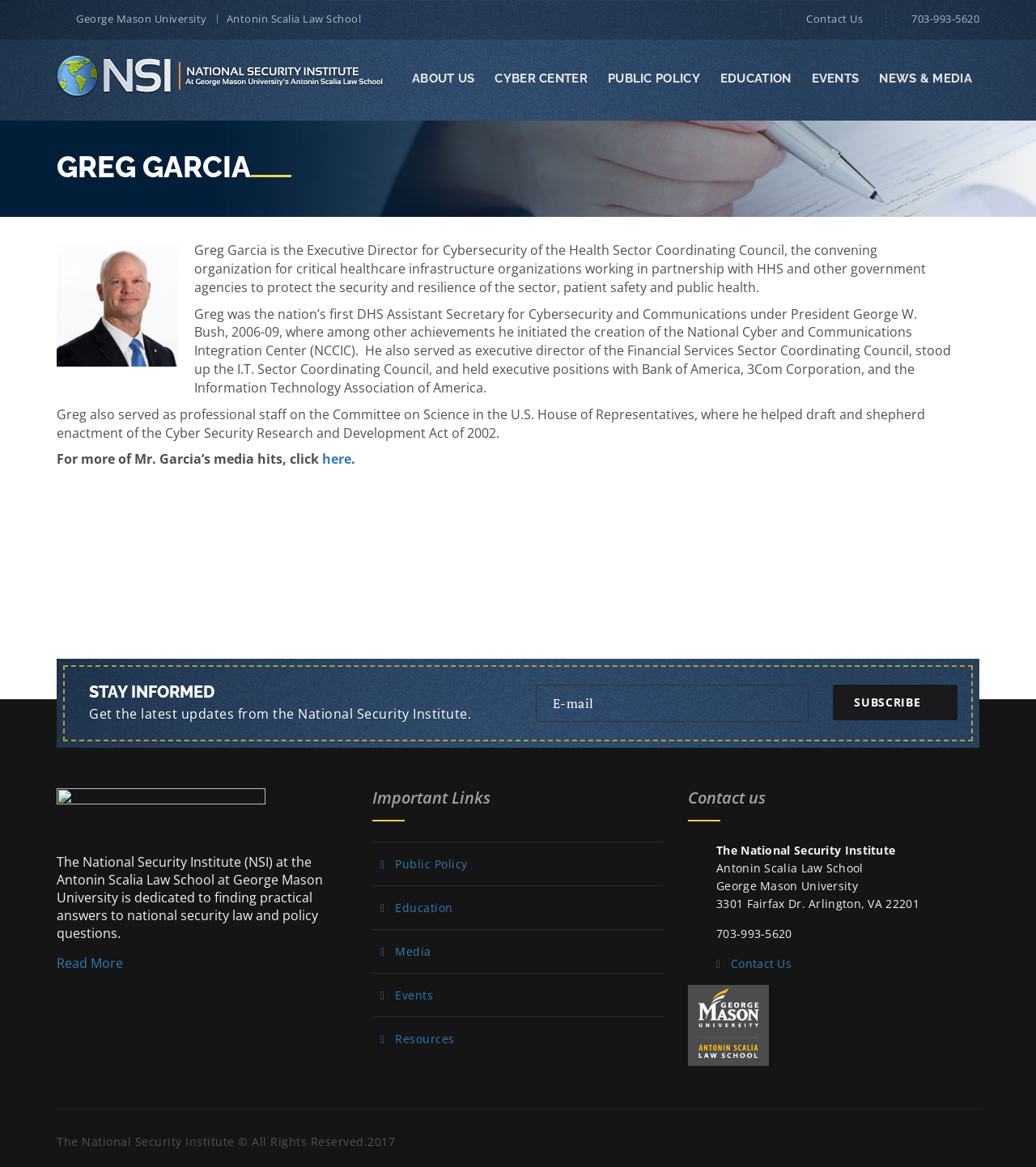Identify the bounding box coordinates of the clickable region to carry out the given instruction: "Contact Us".

[0.691, 0.819, 0.764, 0.834]